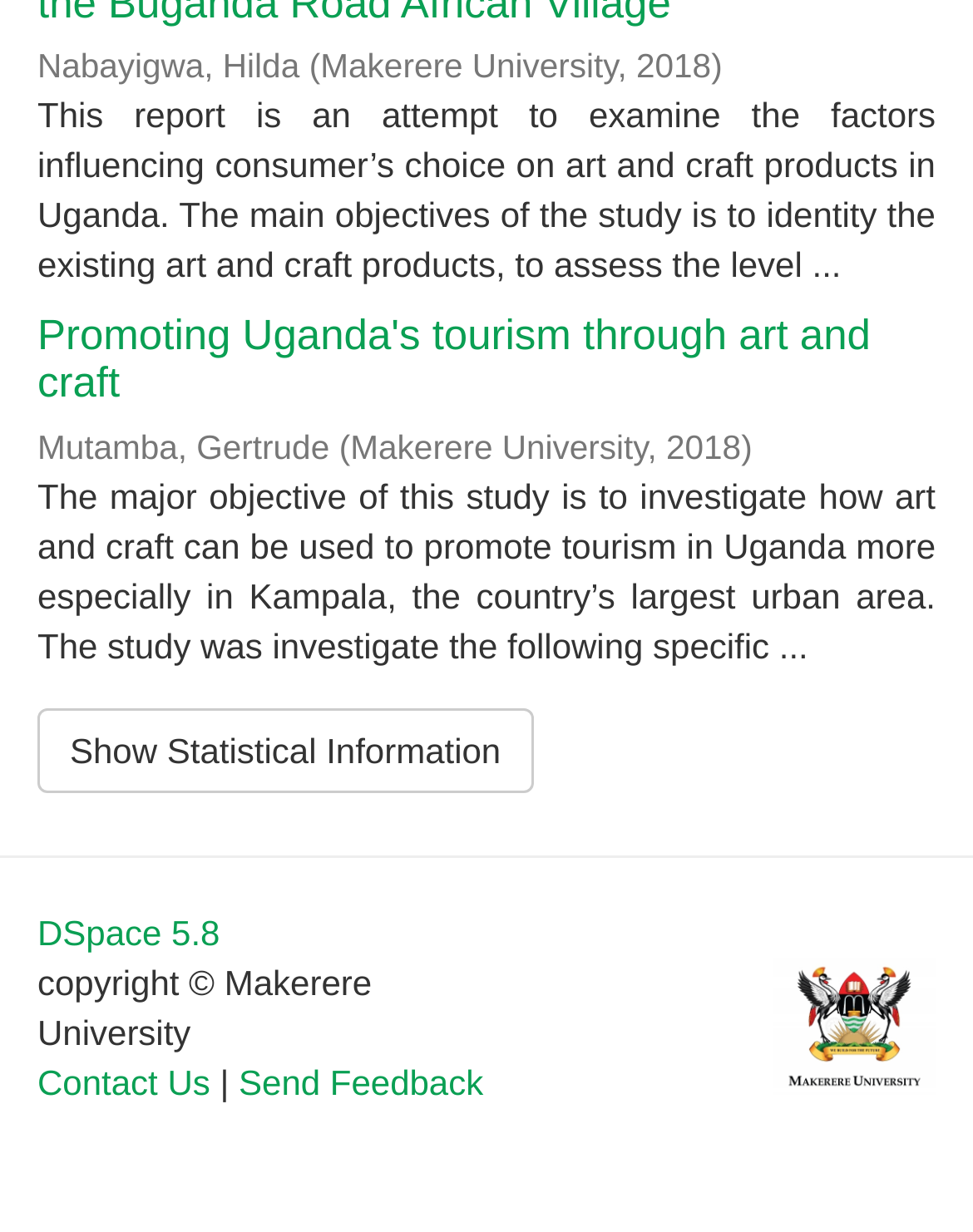Answer the question in one word or a short phrase:
What is the link at the bottom of the webpage?

DSpace 5.8